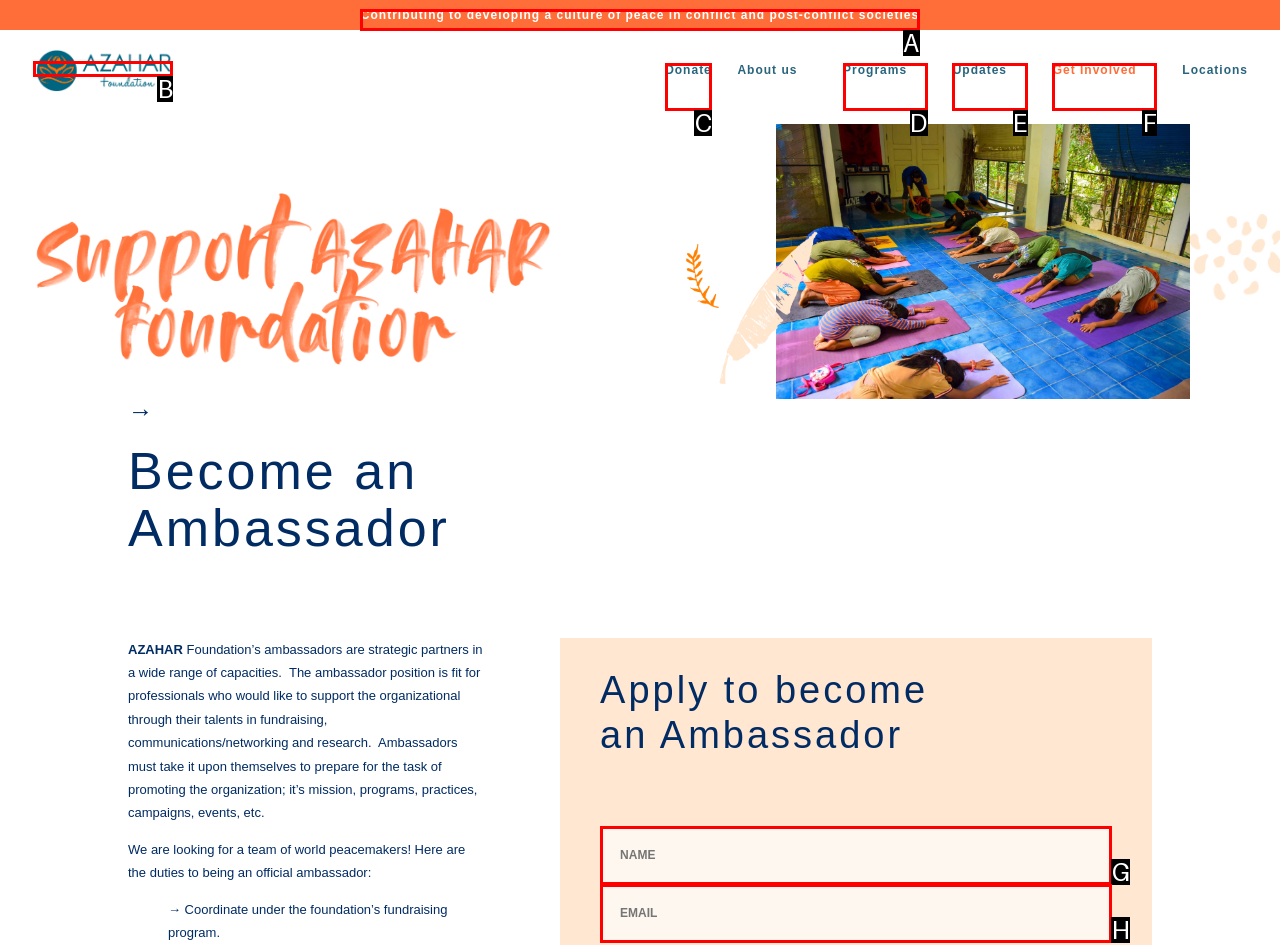From the given options, choose the HTML element that aligns with the description: name="your-name" placeholder="Name". Respond with the letter of the selected element.

G